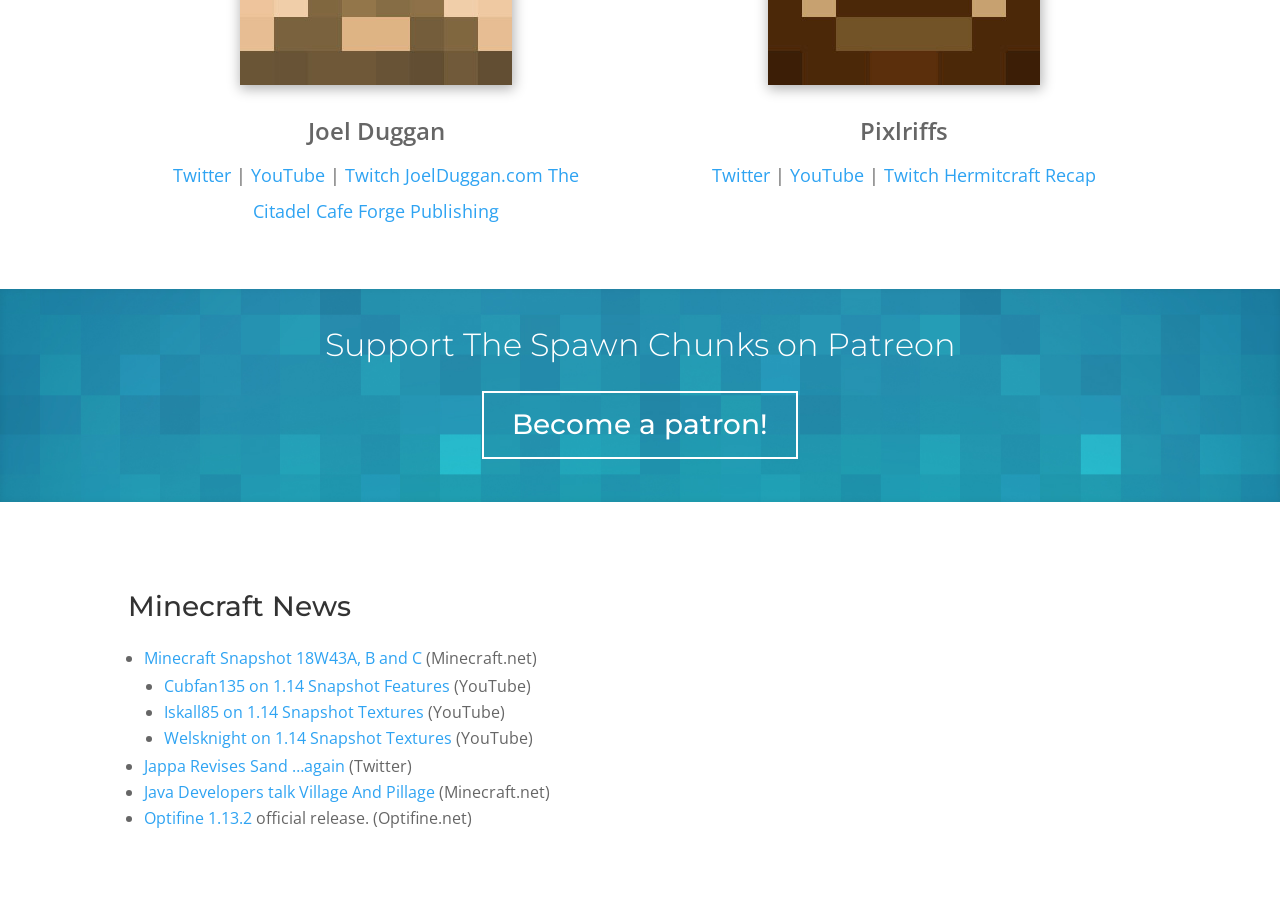Answer the following query concisely with a single word or phrase:
What is the topic of the section starting with 'Minecraft News'?

Minecraft updates